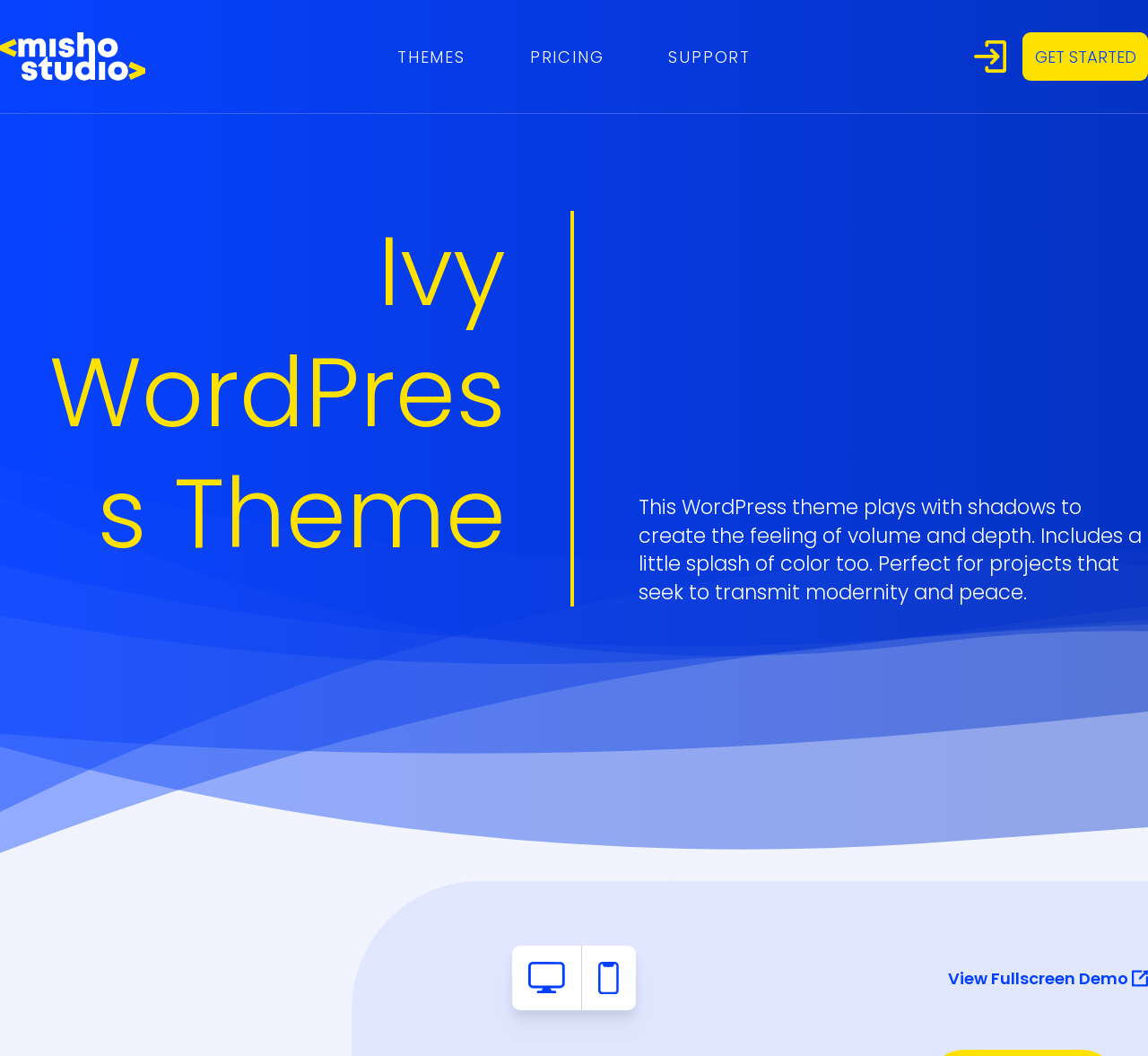Reply to the question with a single word or phrase:
How many links are in the top navigation bar?

3